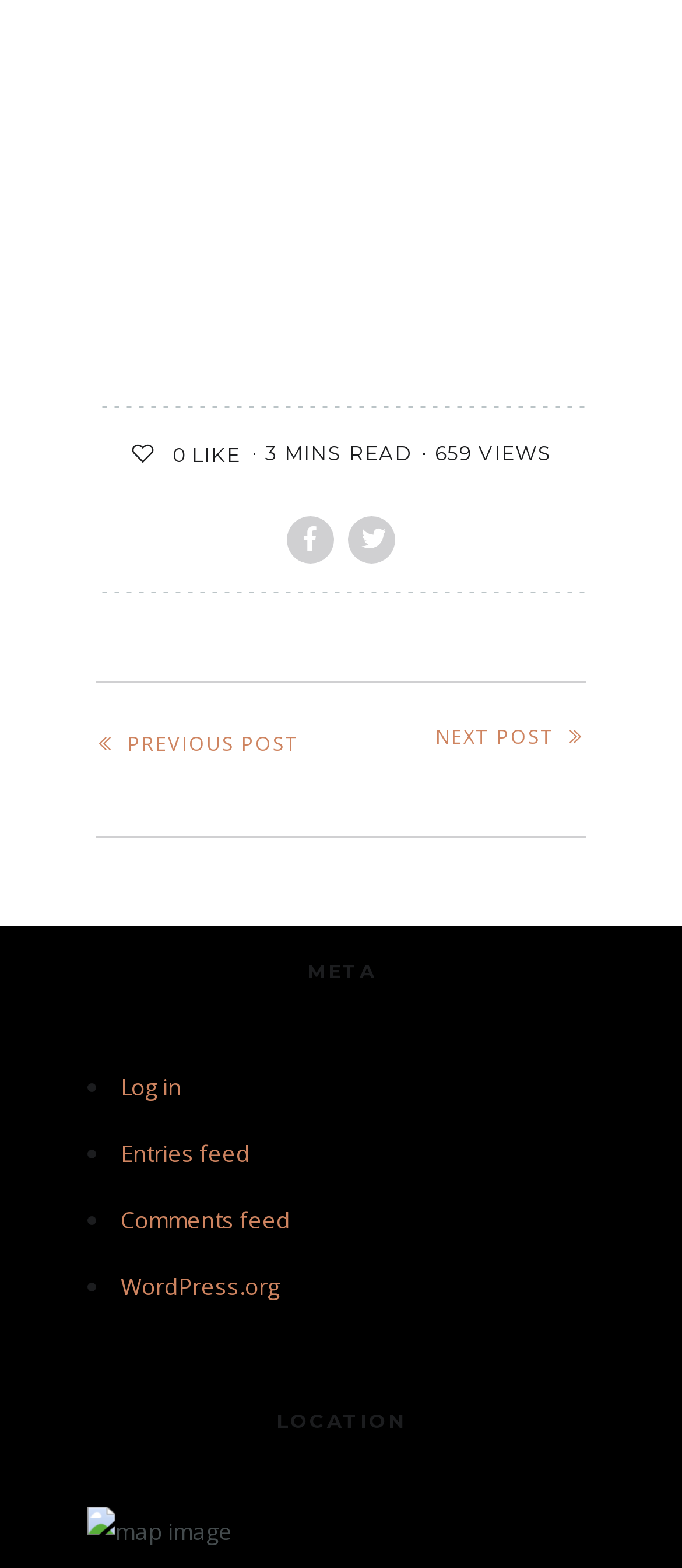Identify the bounding box coordinates of the clickable region required to complete the instruction: "Zoom in the map". The coordinates should be given as four float numbers within the range of 0 and 1, i.e., [left, top, right, bottom].

[0.128, 0.96, 0.341, 0.992]